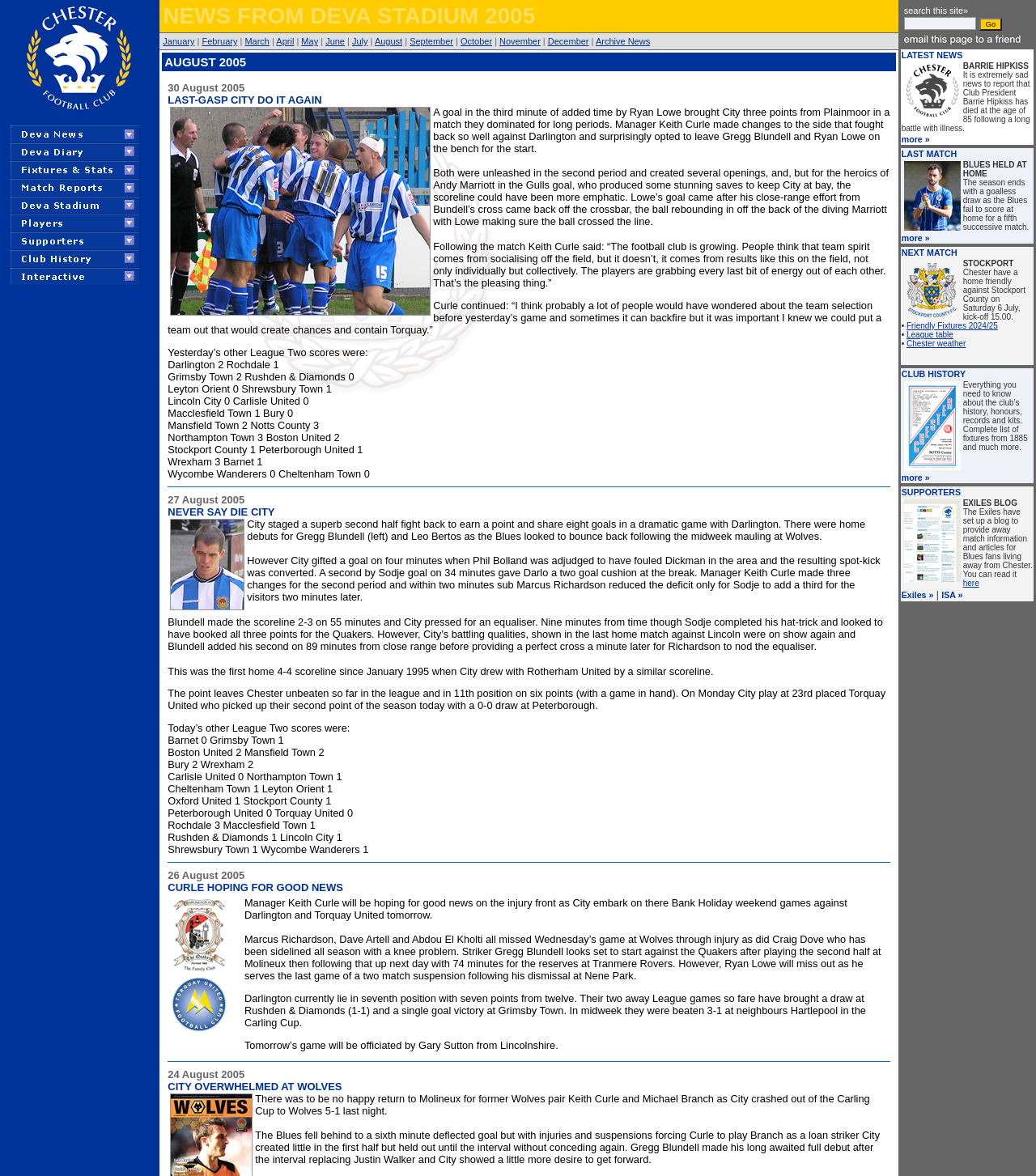Please locate the bounding box coordinates of the region I need to click to follow this instruction: "Check Recent Posts".

None